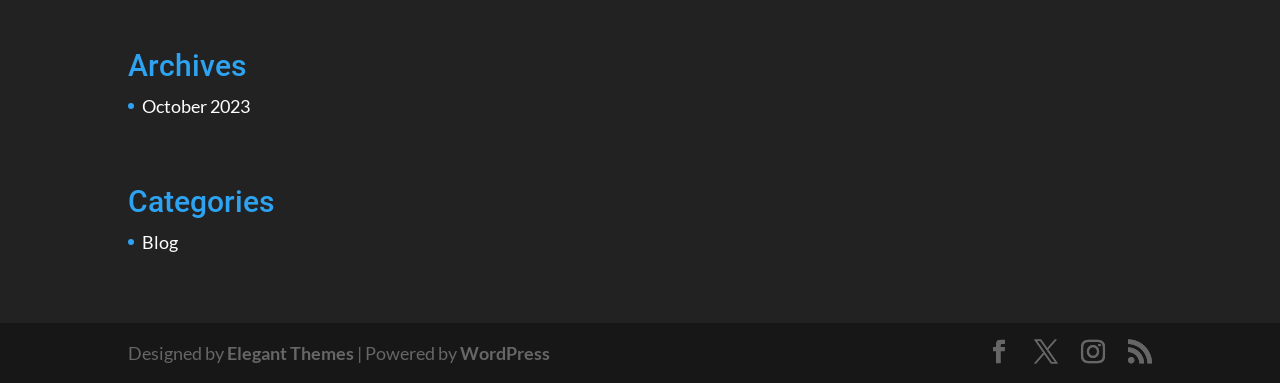Determine the bounding box coordinates of the clickable region to carry out the instruction: "view archives".

[0.1, 0.133, 0.195, 0.238]